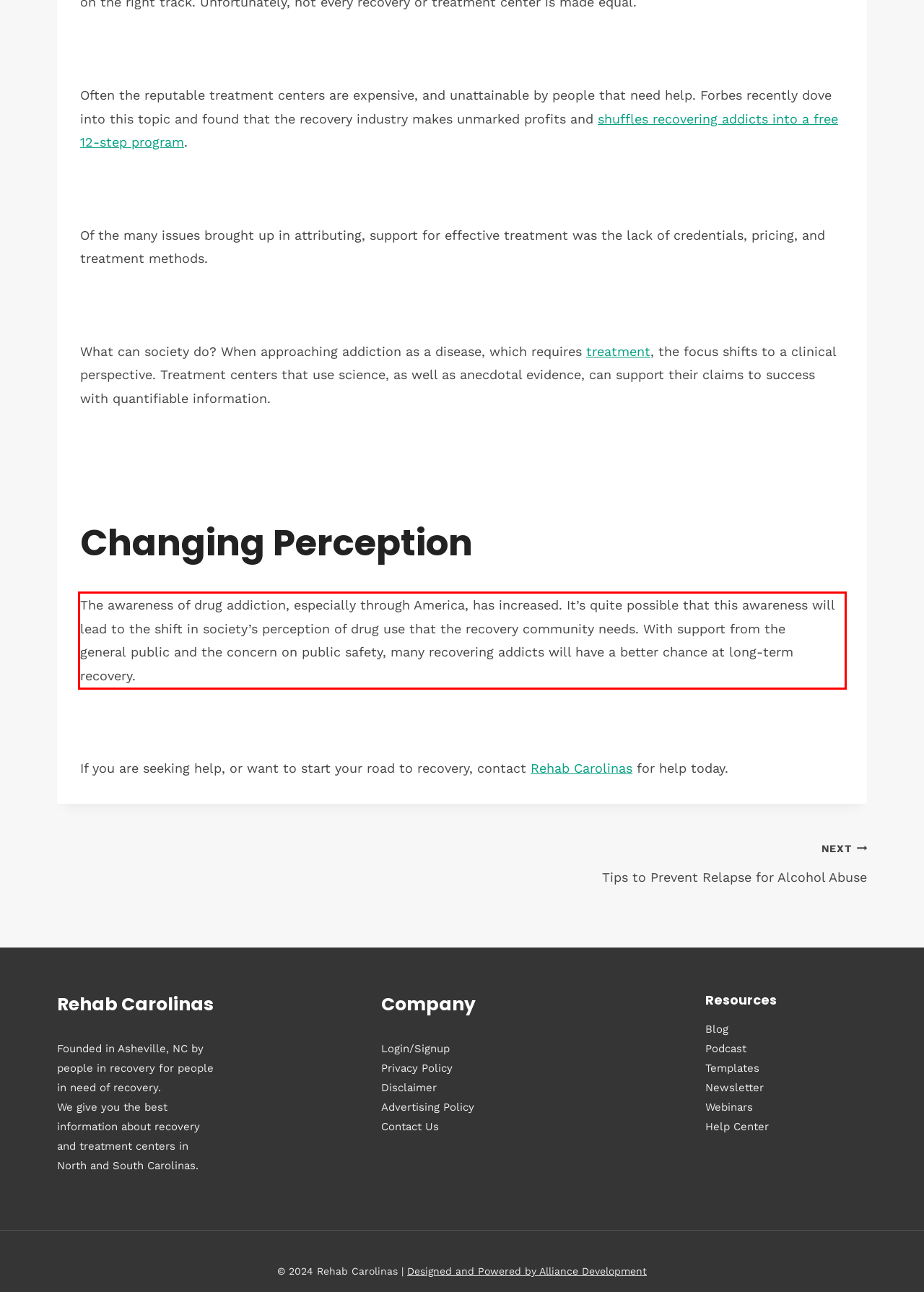You are presented with a screenshot containing a red rectangle. Extract the text found inside this red bounding box.

The awareness of drug addiction, especially through America, has increased. It’s quite possible that this awareness will lead to the shift in society’s perception of drug use that the recovery community needs. With support from the general public and the concern on public safety, many recovering addicts will have a better chance at long-term recovery.